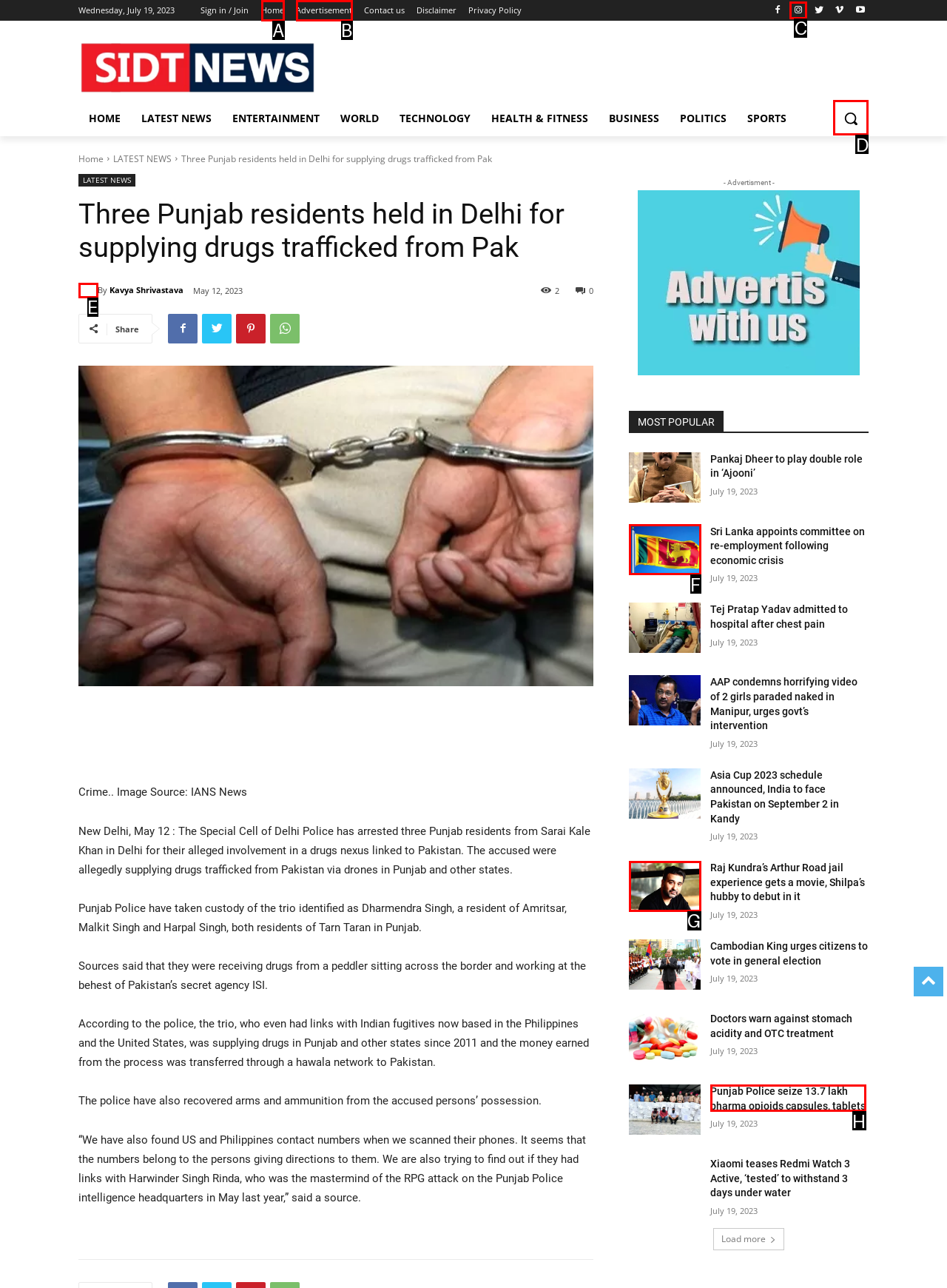Determine the HTML element to click for the instruction: Search for something.
Answer with the letter corresponding to the correct choice from the provided options.

D